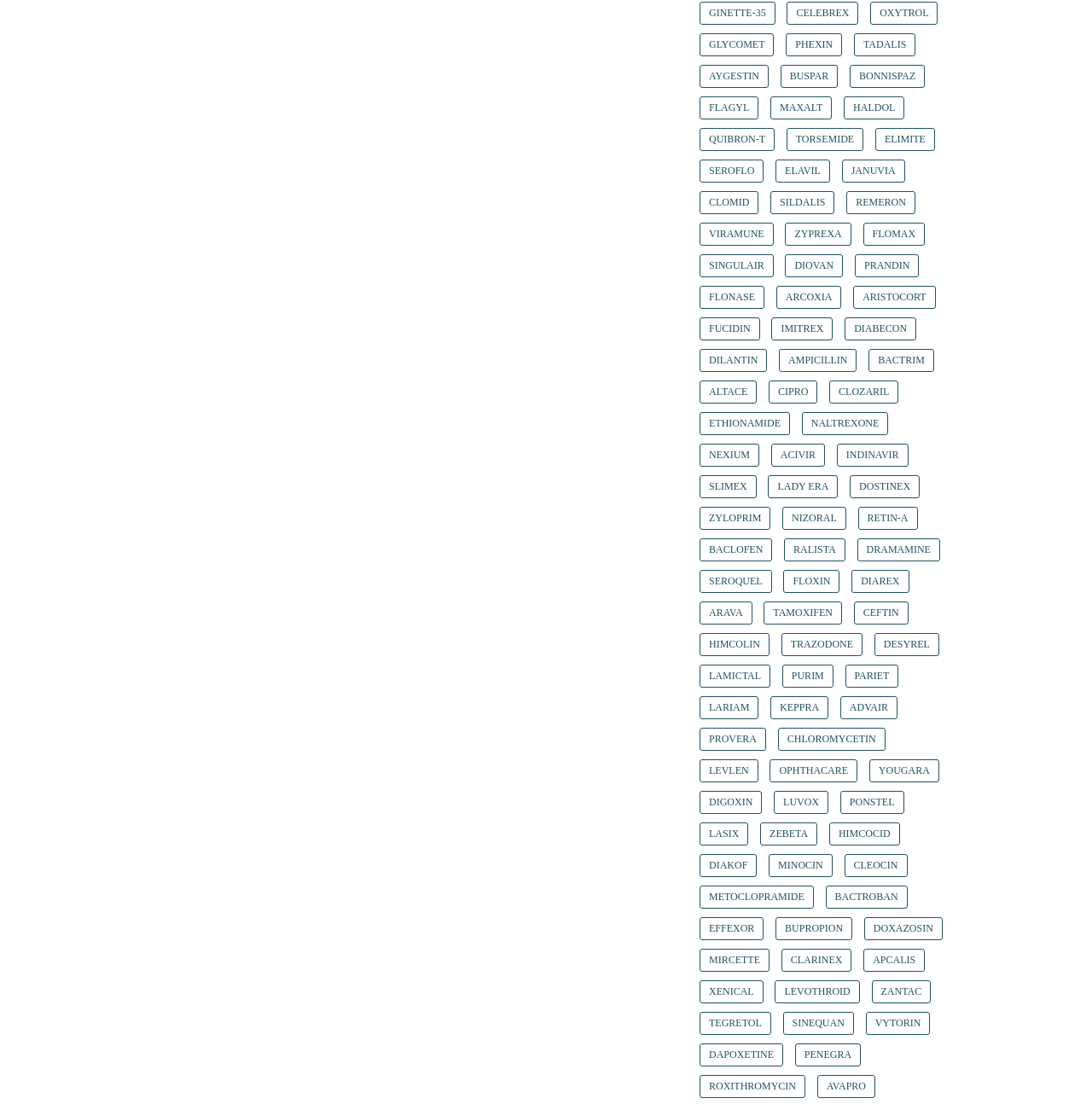Is there a search function on this webpage?
Based on the screenshot, answer the question with a single word or phrase.

No